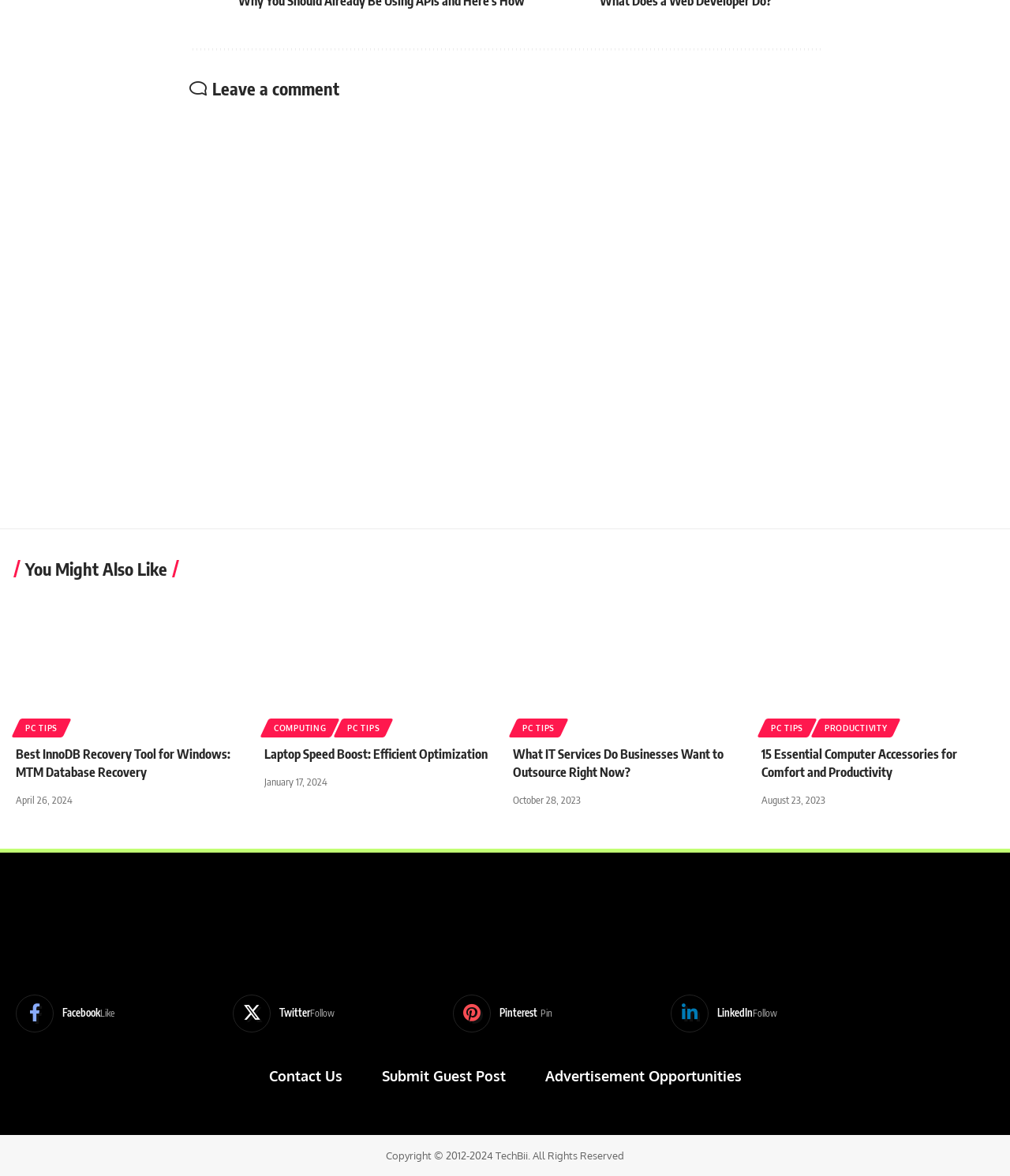Identify the coordinates of the bounding box for the element that must be clicked to accomplish the instruction: "Read 'Best InnoDB Recovery Tool for Windows: MTM Database Recovery'".

[0.016, 0.504, 0.246, 0.623]